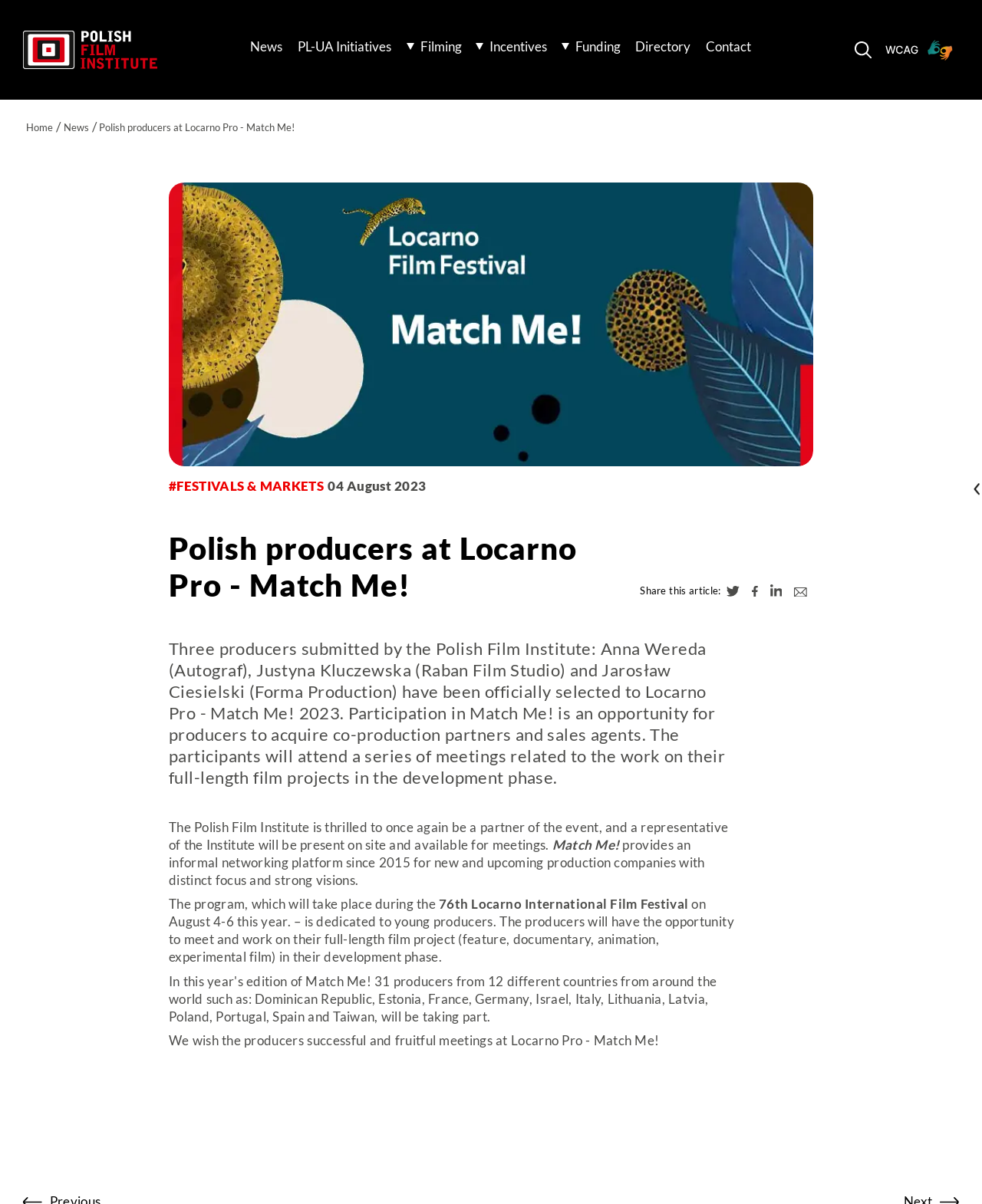Identify the bounding box coordinates for the UI element that matches this description: "Show accessibility configuration menu".

[0.898, 0.025, 0.938, 0.057]